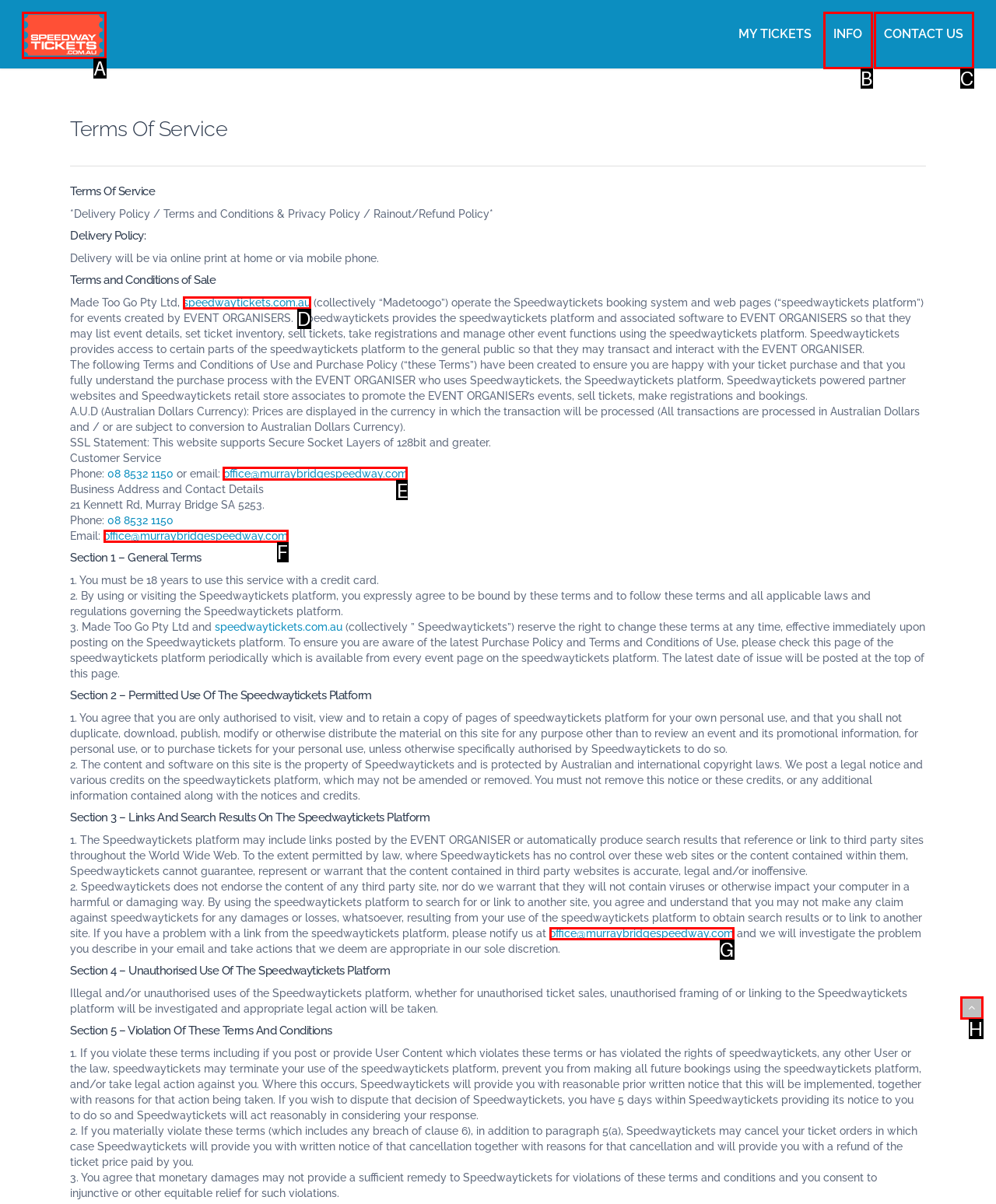Point out the specific HTML element to click to complete this task: Email office@murraybridgespeedway.com Reply with the letter of the chosen option.

E